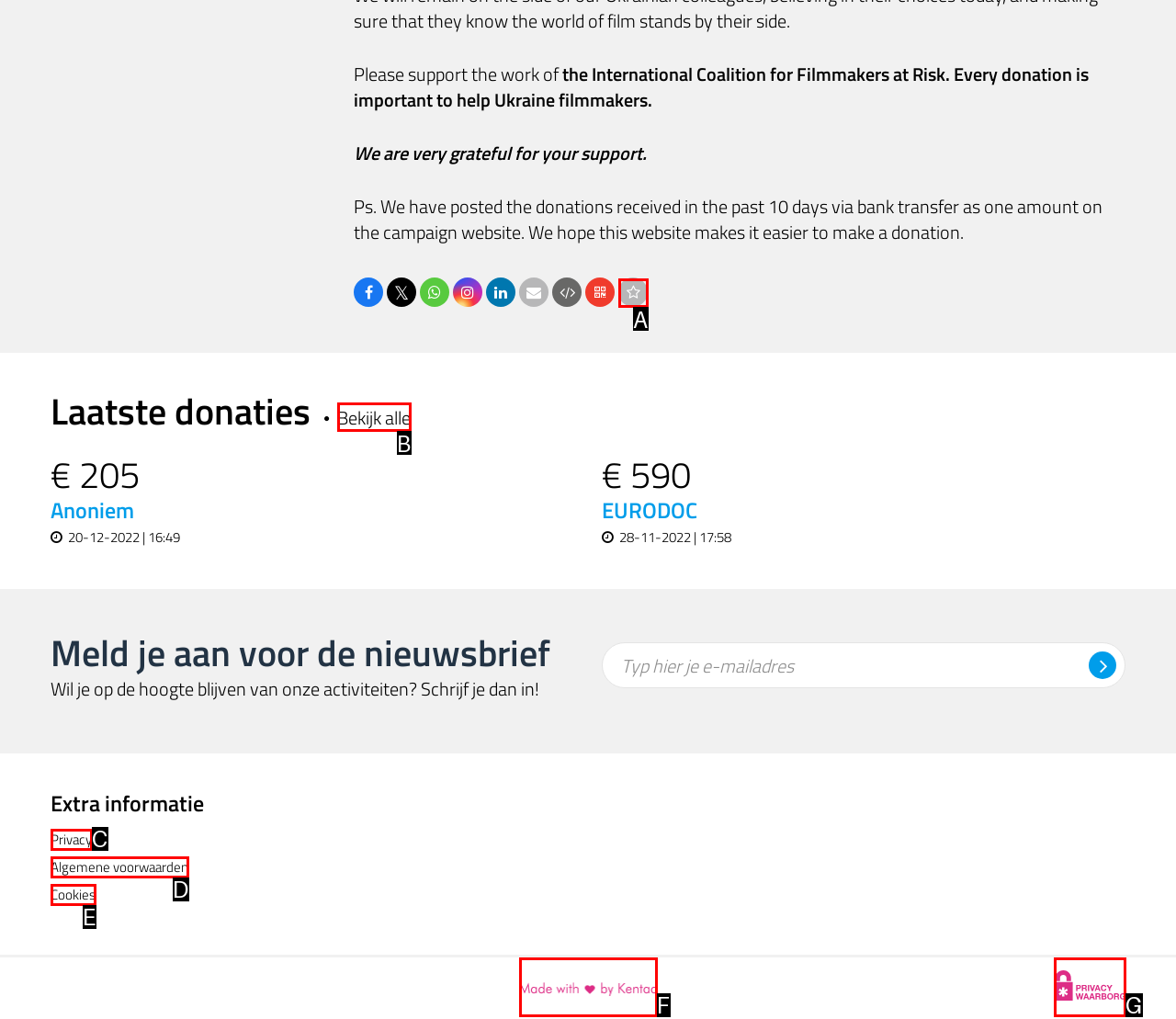Given the description: alt="Made with love by Kentaa"
Identify the letter of the matching UI element from the options.

F